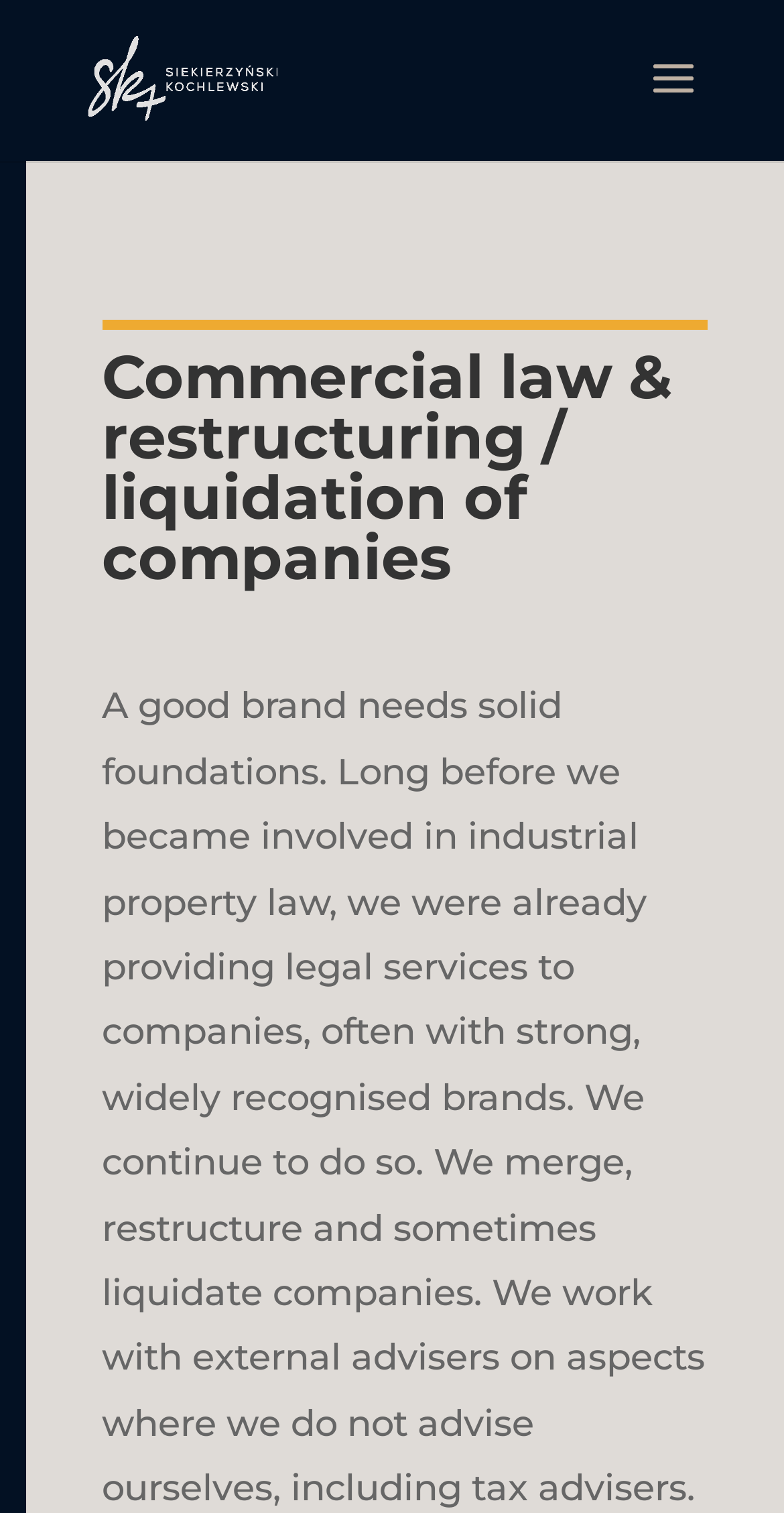Identify and extract the heading text of the webpage.

Commercial law & restructuring / liquidation of companies